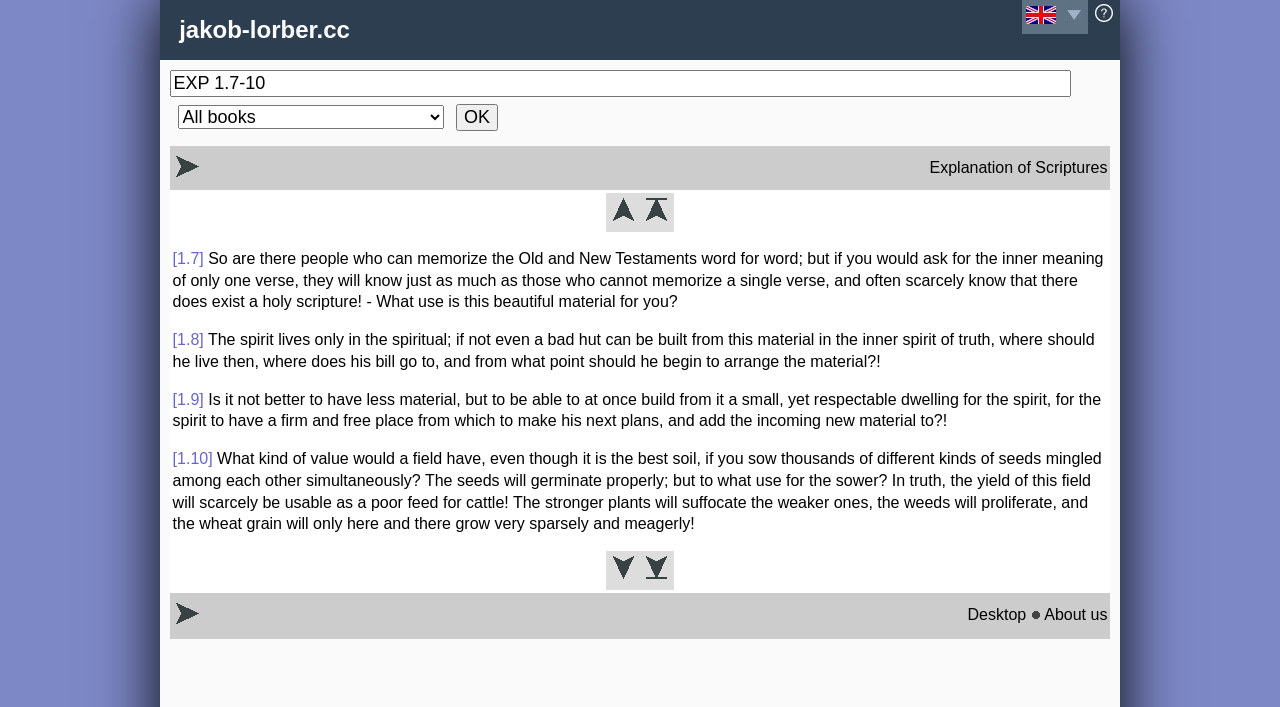What is the purpose of the links in the LayoutTableCell?
Please provide a detailed and thorough answer to the question.

The links in the LayoutTableCell appear to be references to related content, such as other chapters or verses. The links are numbered, suggesting that they correspond to specific sections or passages. The user can click on these links to navigate to the related content.